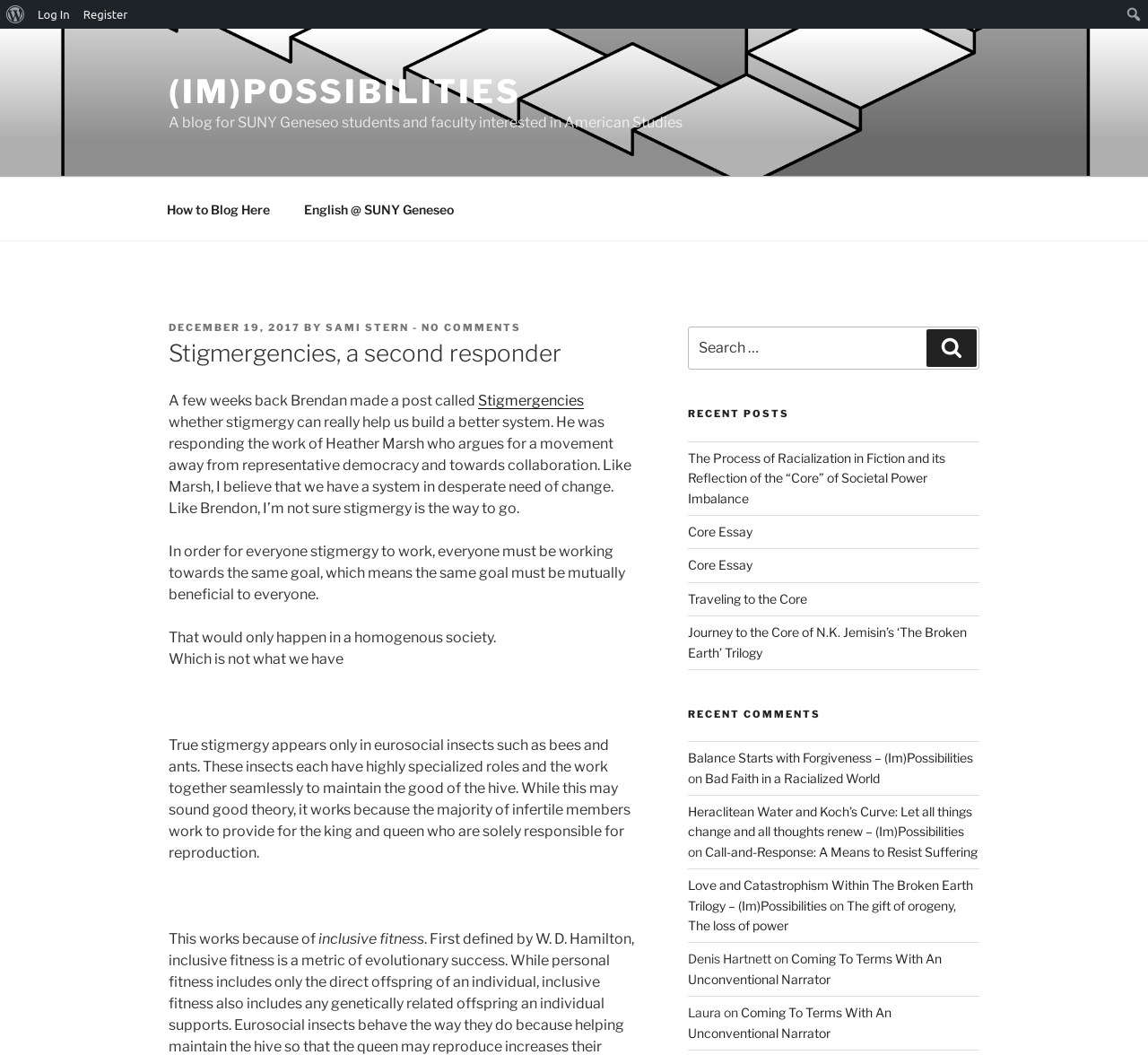Create a detailed summary of the webpage's content and design.

This webpage is a blog titled "Stigmergencies, a second responder – (Im)Possibilities" focused on American Studies at SUNY Geneseo. At the top, there is a menu bar with options "About WordPress", "Log In", and "Register" on the left, and a search icon and a search box on the right. Below the menu bar, there is a heading "(IM)POSSIBILITIES" followed by a brief description of the blog.

The main content of the webpage is divided into several sections. On the left, there is a navigation menu with links to "How to Blog Here" and "English @ SUNY Geneseo". Below this menu, there is a blog post titled "Stigmergencies, a second responder" with a date and author information. The post discusses the concept of stigmergy and its potential to create a better system.

On the right, there are two sections: "Search" and "Recent Posts". The "Search" section has a search box and a button. The "Recent Posts" section lists several recent blog posts with titles and links. Below this section, there is another section titled "Recent Comments" that lists recent comments on the blog posts.

Throughout the webpage, there are several links to other blog posts and web pages, as well as some static text and headings that provide context and organization to the content.